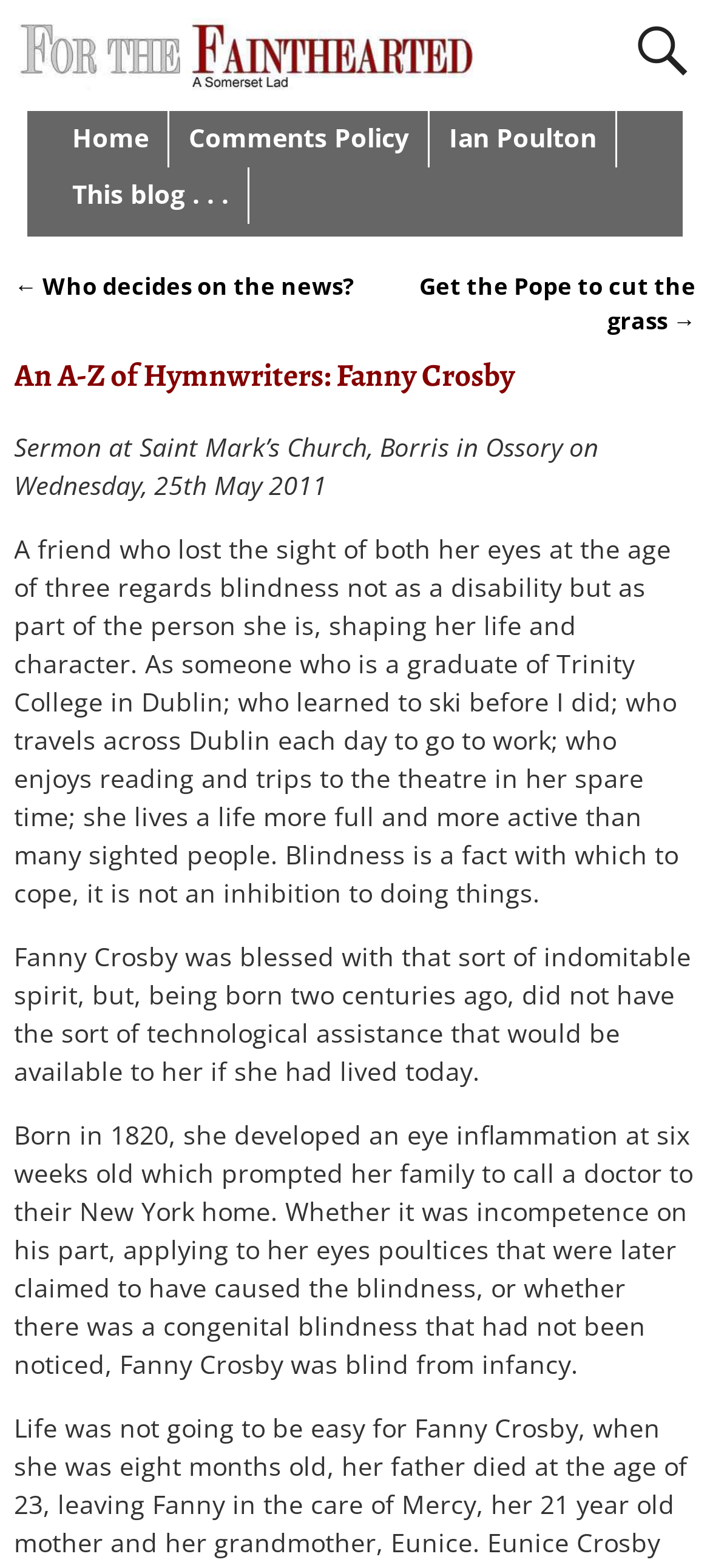Respond to the following question with a brief word or phrase:
When was Fanny Crosby born?

1820